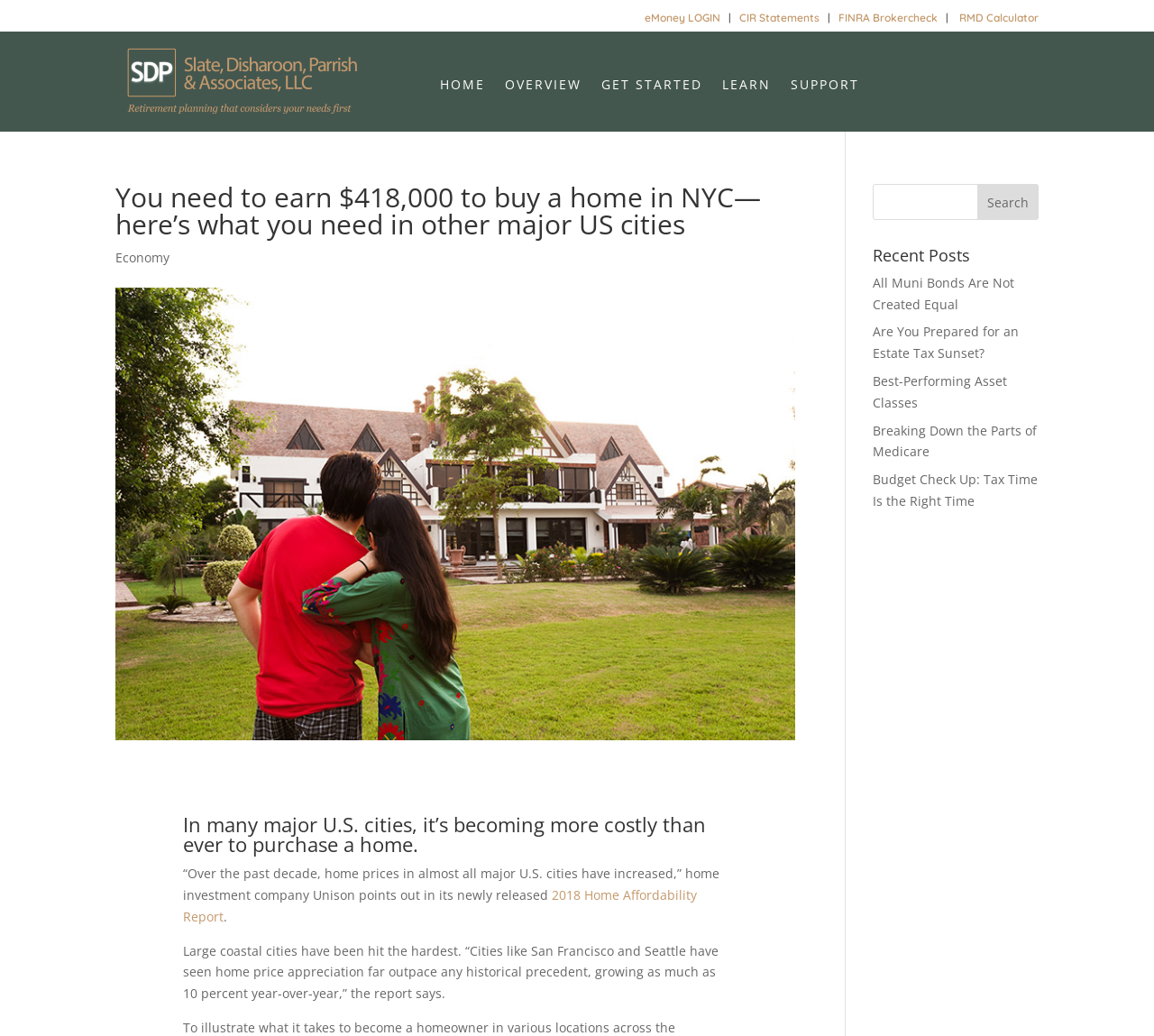Could you highlight the region that needs to be clicked to execute the instruction: "calculate RMD"?

[0.831, 0.01, 0.9, 0.023]